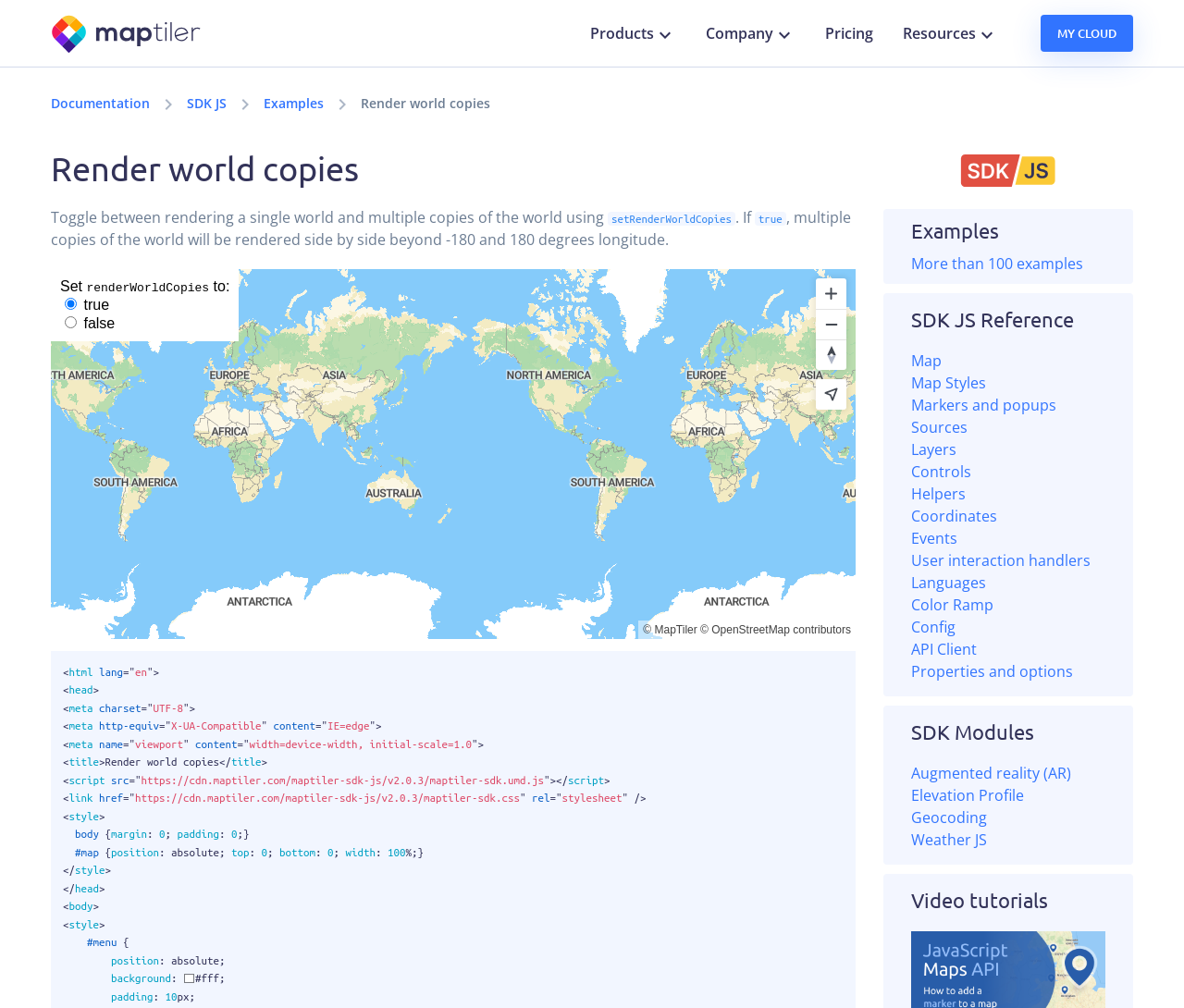Respond to the following question with a brief word or phrase:
What is the position of the 'map' element?

Absolute